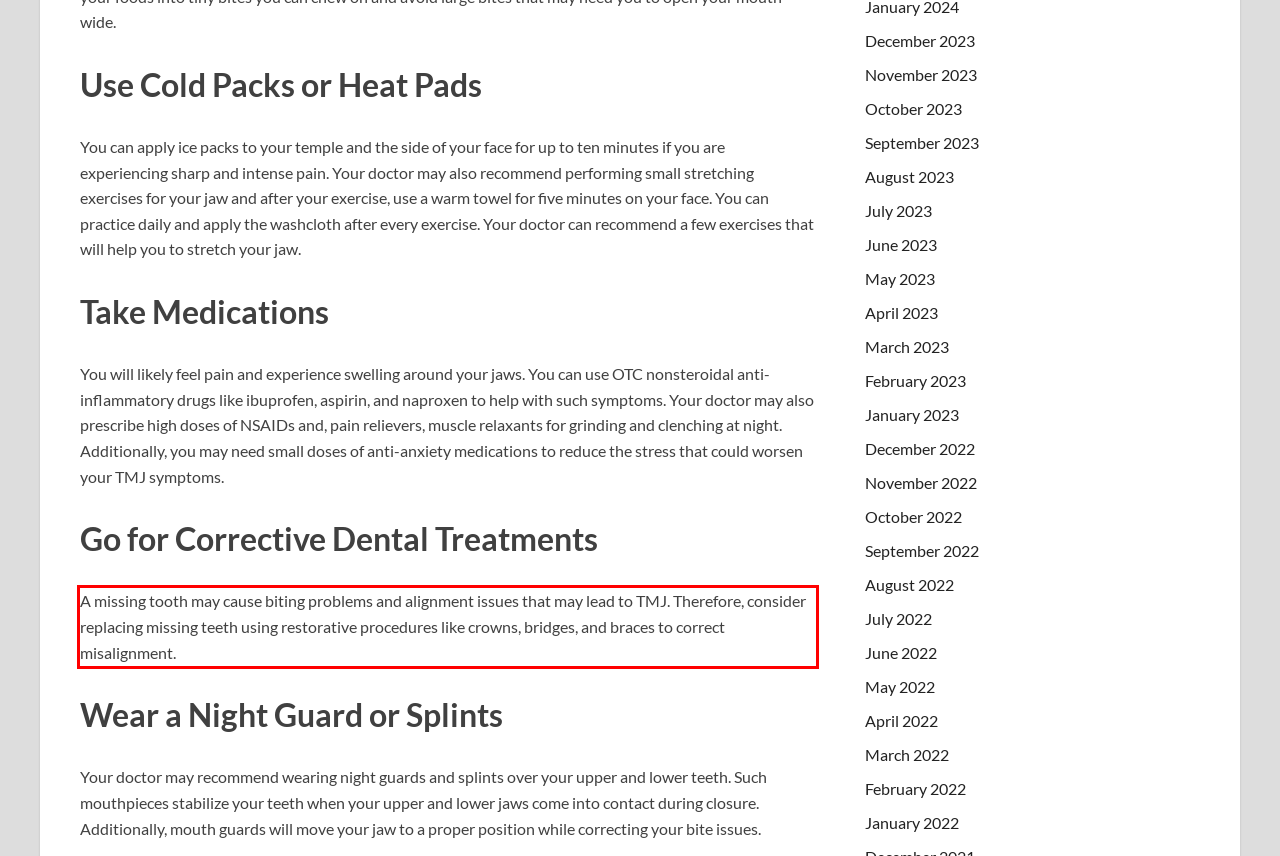Please analyze the screenshot of a webpage and extract the text content within the red bounding box using OCR.

A missing tooth may cause biting problems and alignment issues that may lead to TMJ. Therefore, consider replacing missing teeth using restorative procedures like crowns, bridges, and braces to correct misalignment.